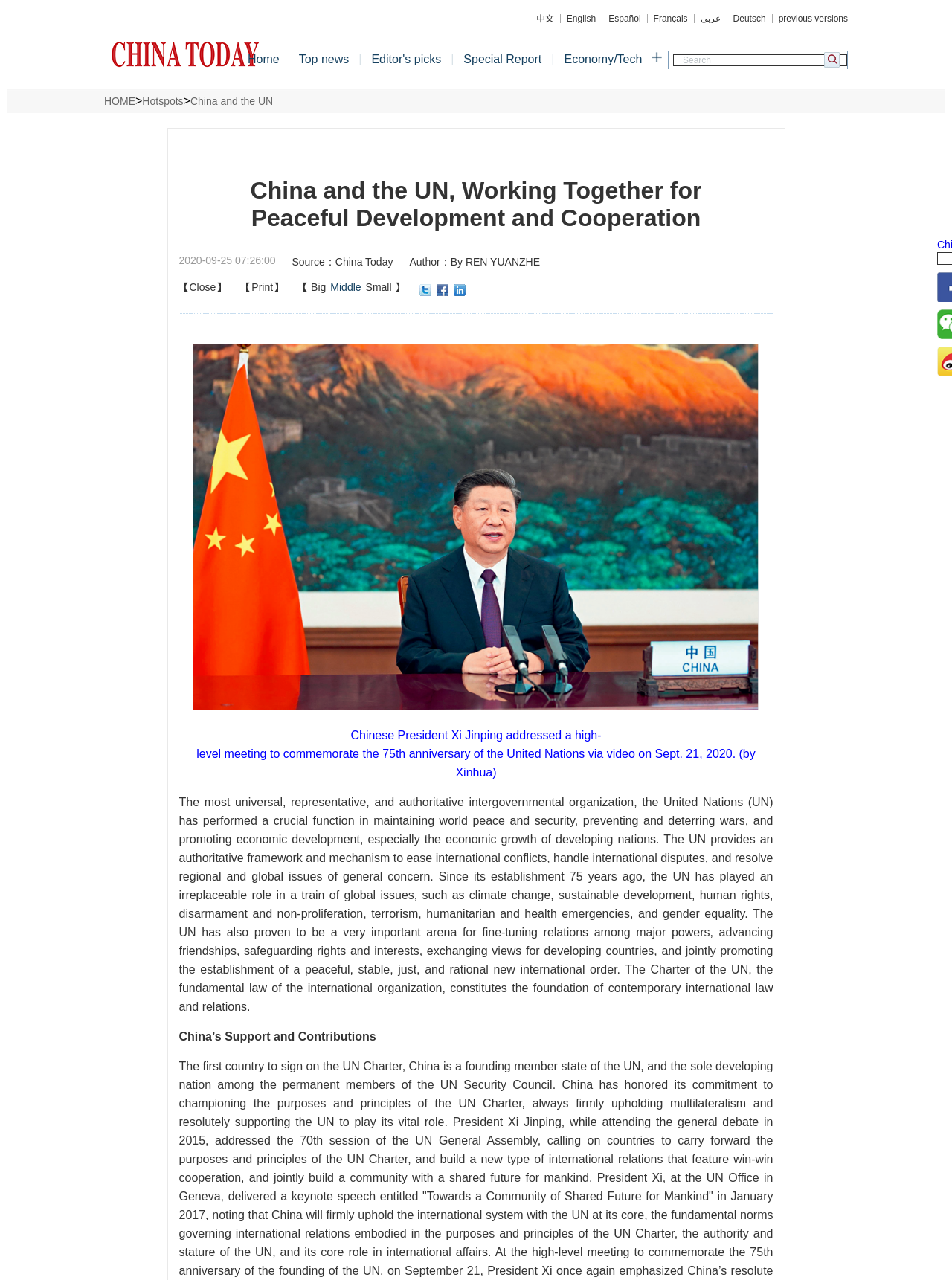How many language options are available?
Examine the image and give a concise answer in one word or a short phrase.

6